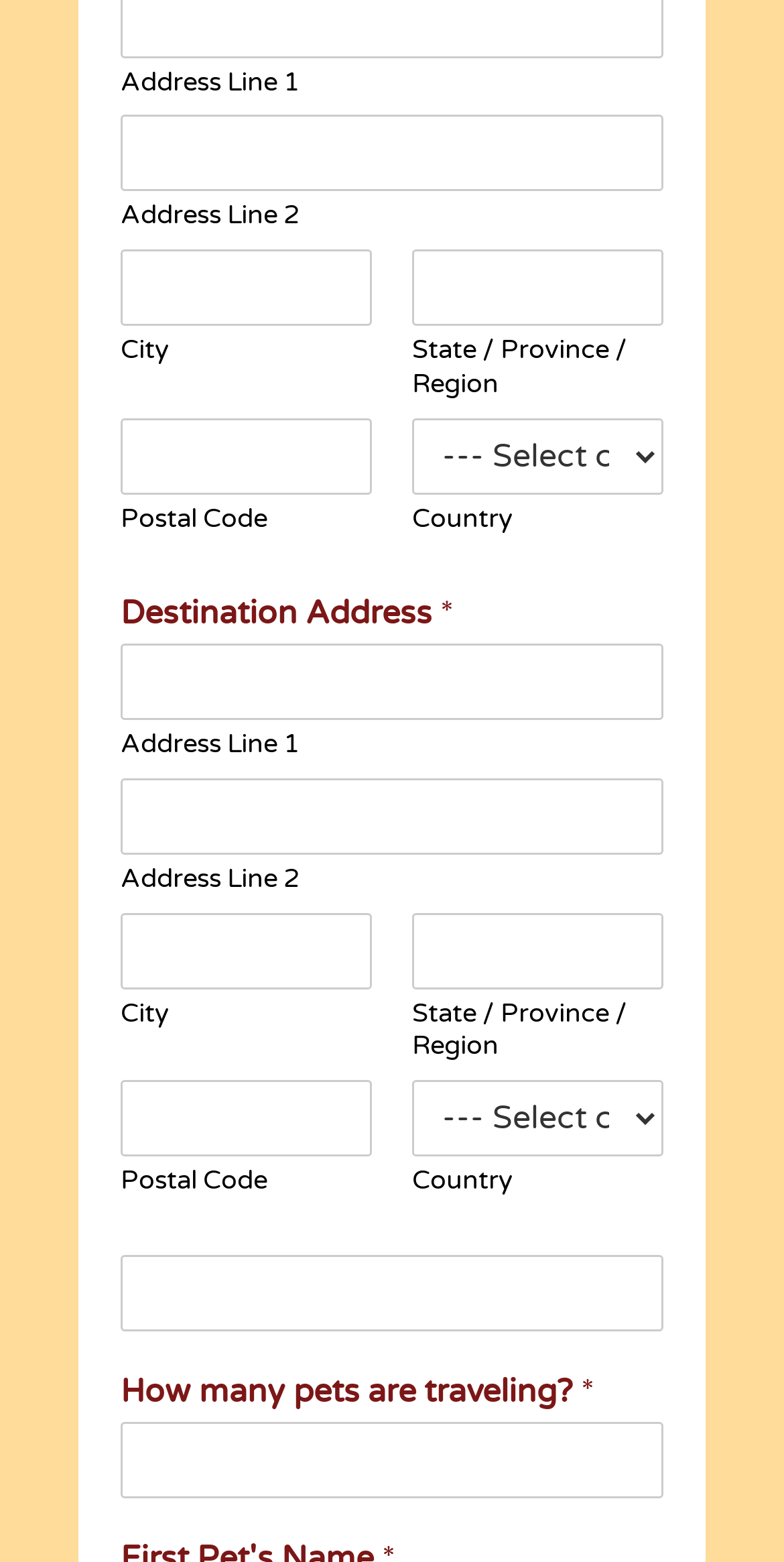Provide the bounding box coordinates for the area that should be clicked to complete the instruction: "Set number of pets traveling".

[0.154, 0.91, 0.846, 0.959]